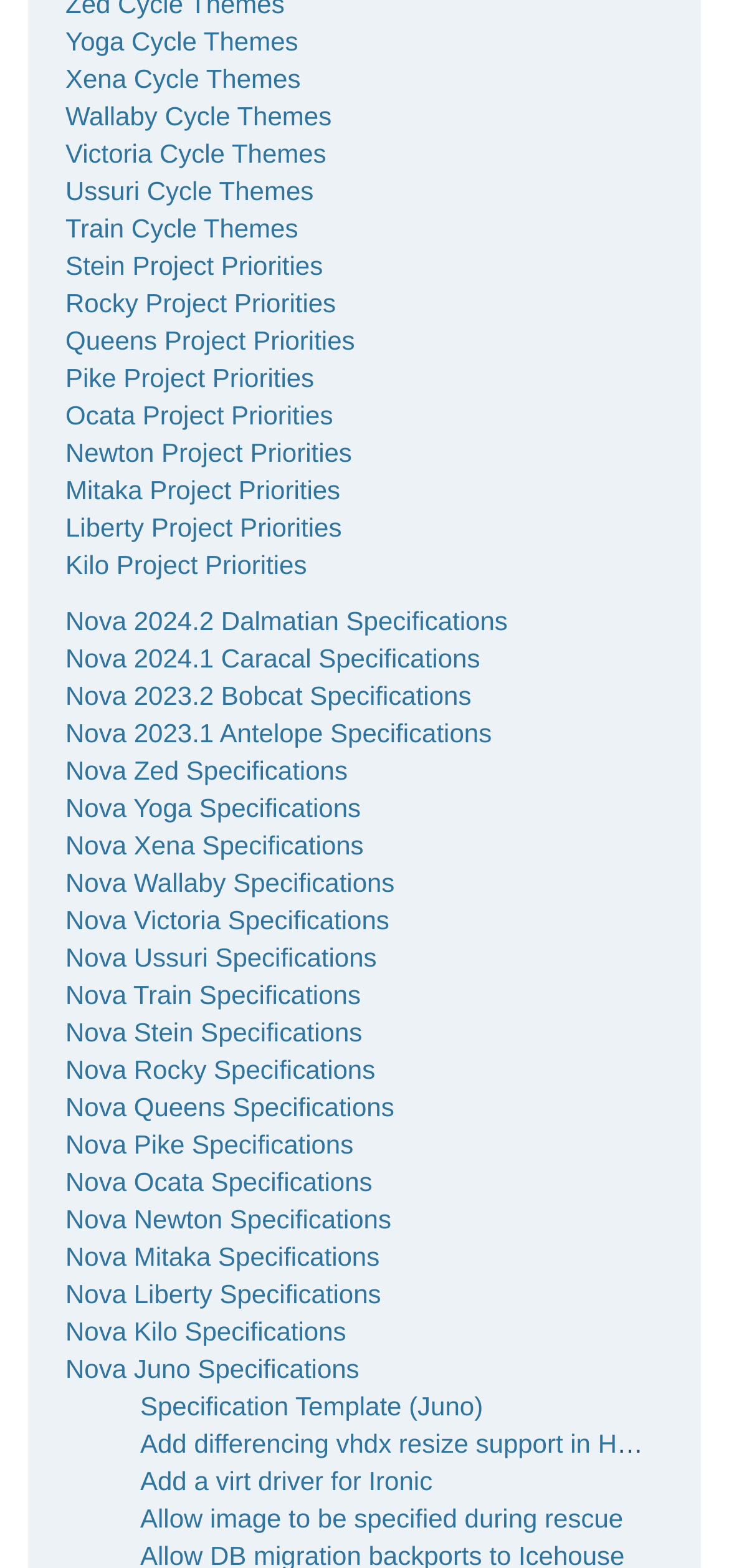Identify the bounding box coordinates of the element to click to follow this instruction: 'View Stein Project Priorities'. Ensure the coordinates are four float values between 0 and 1, provided as [left, top, right, bottom].

[0.09, 0.16, 0.443, 0.179]